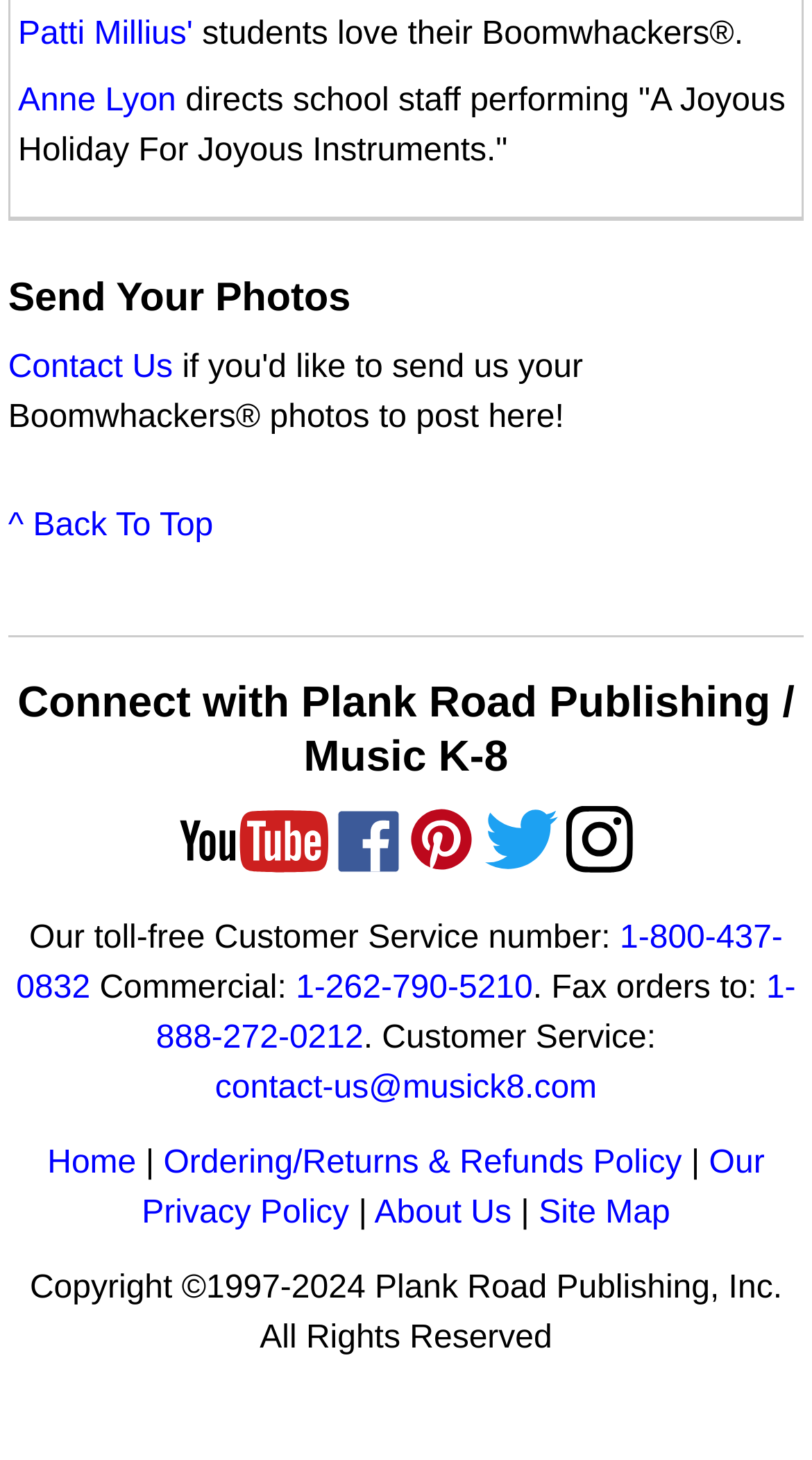How many social media platforms are linked on this webpage?
Based on the image, give a concise answer in the form of a single word or short phrase.

5